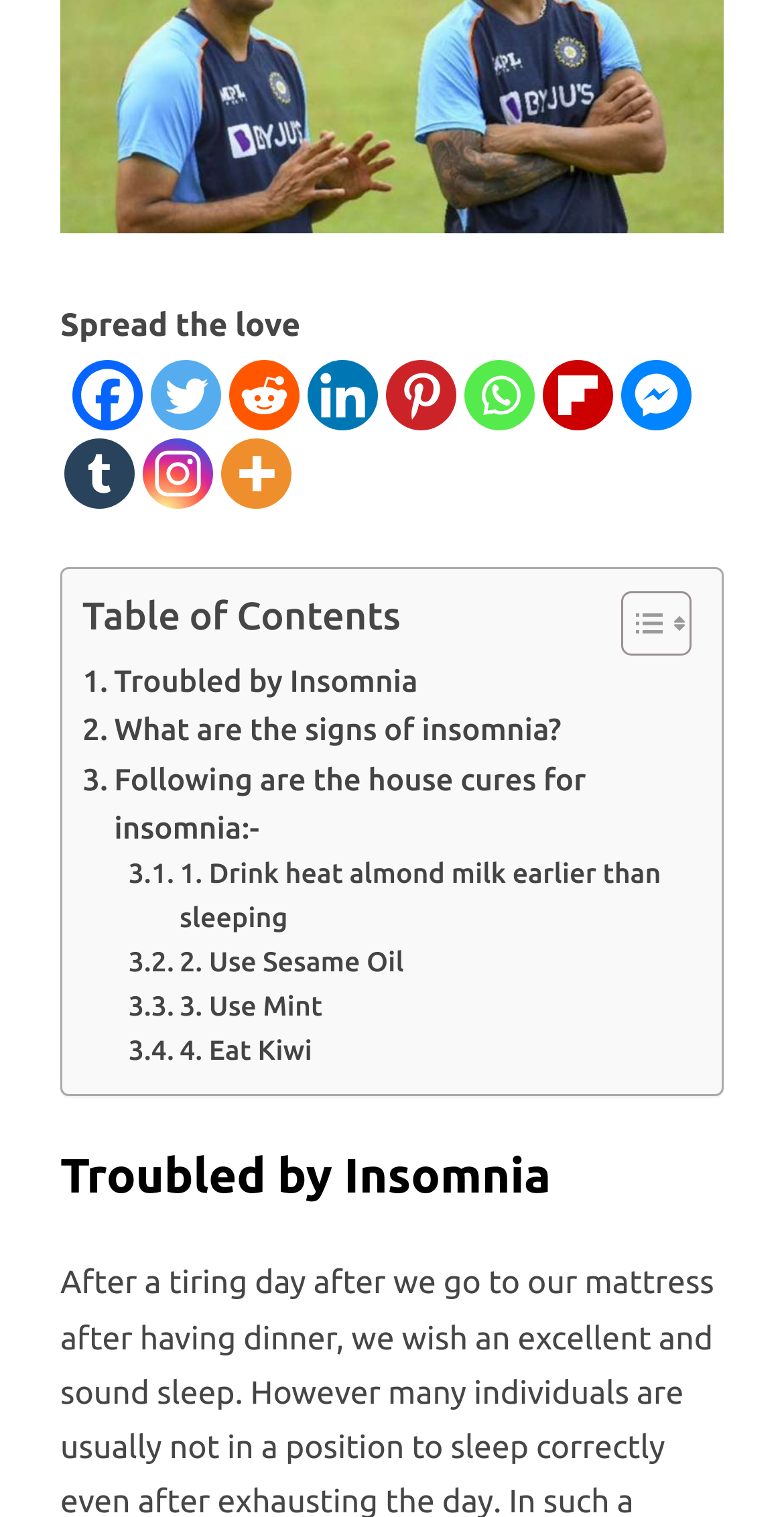Extract the bounding box coordinates for the HTML element that matches this description: "Toggle". The coordinates should be four float numbers between 0 and 1, i.e., [left, top, right, bottom].

[0.754, 0.389, 0.869, 0.434]